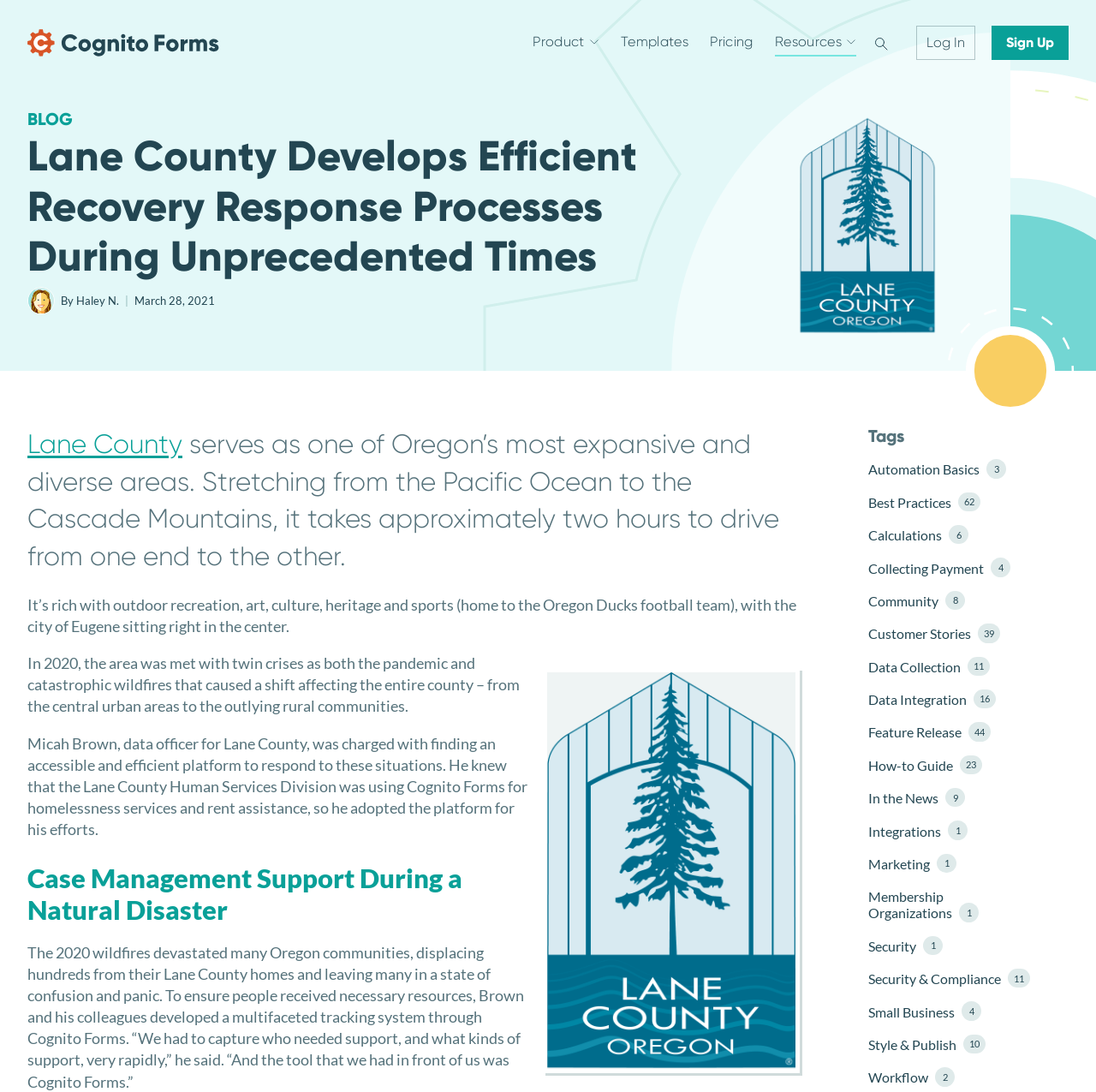Identify and extract the main heading from the webpage.

Lane County Develops Efficient Recovery Response Processes During Unprecedented Times